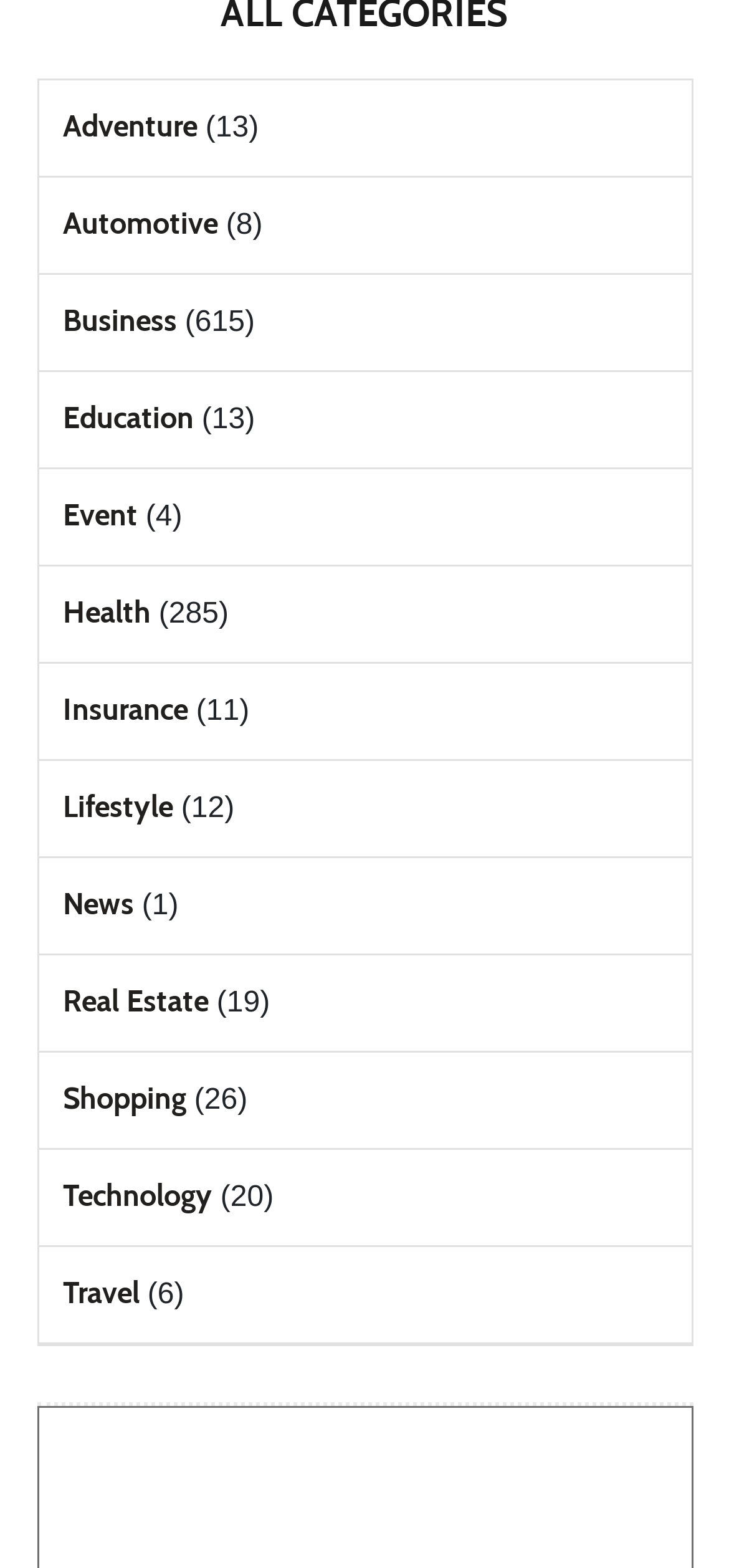Please identify the bounding box coordinates of the area that needs to be clicked to fulfill the following instruction: "Explore Business."

[0.086, 0.193, 0.242, 0.215]